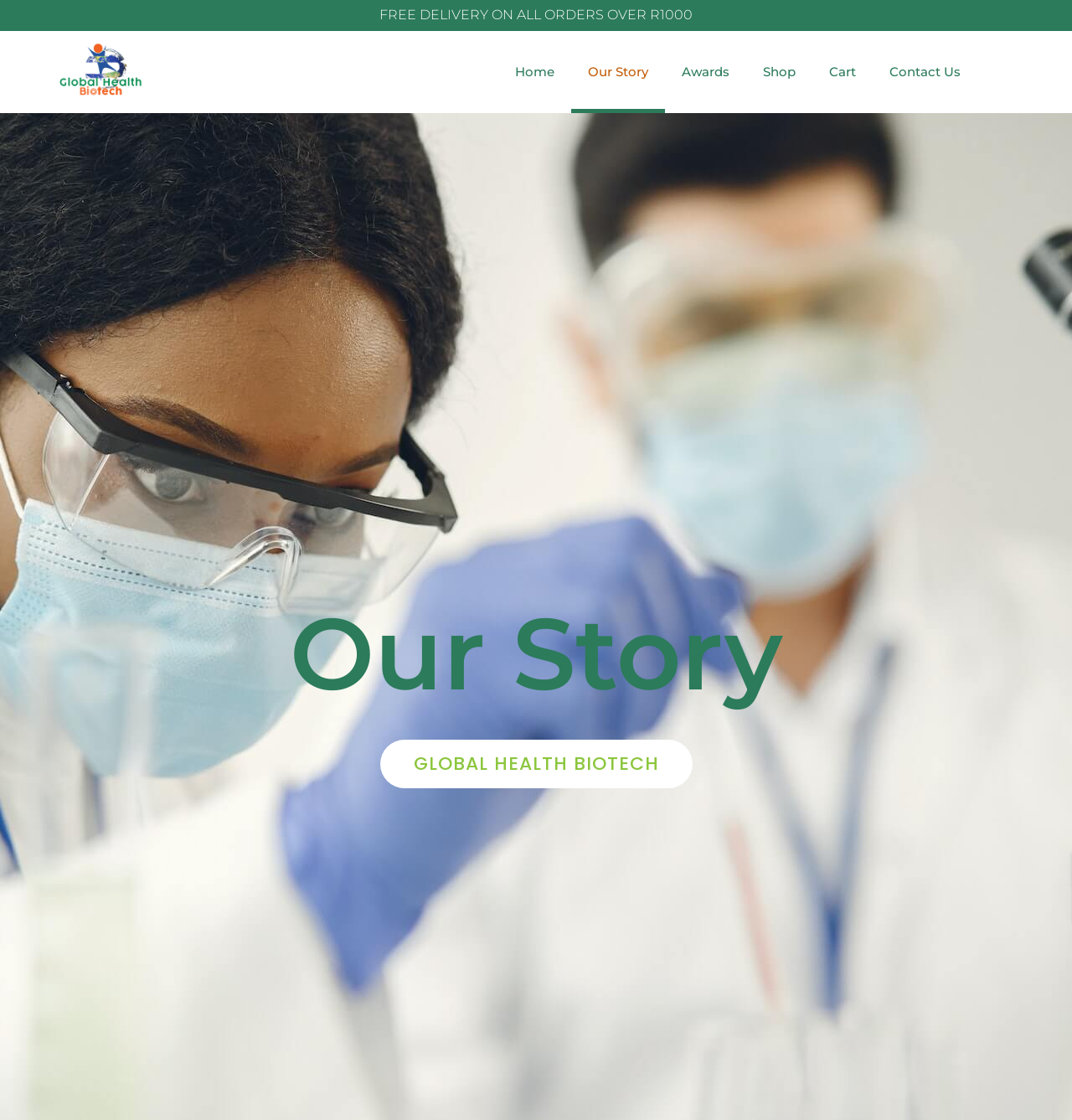With reference to the screenshot, provide a detailed response to the question below:
What is the current page about?

The webpage has a heading 'Our Story' which indicates that the current page is about the story of the company.